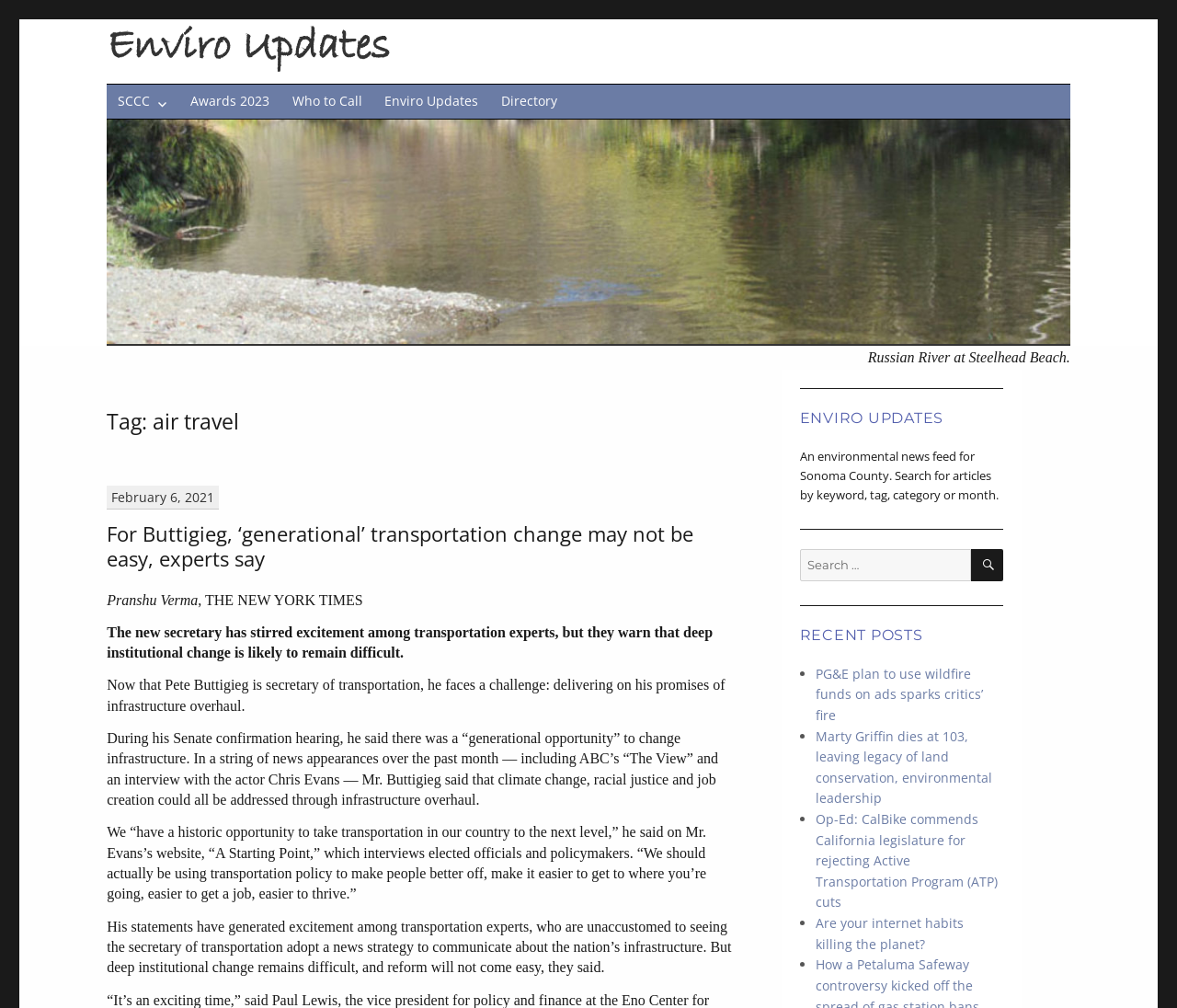Locate the bounding box of the UI element with the following description: "Search".

[0.825, 0.544, 0.853, 0.576]